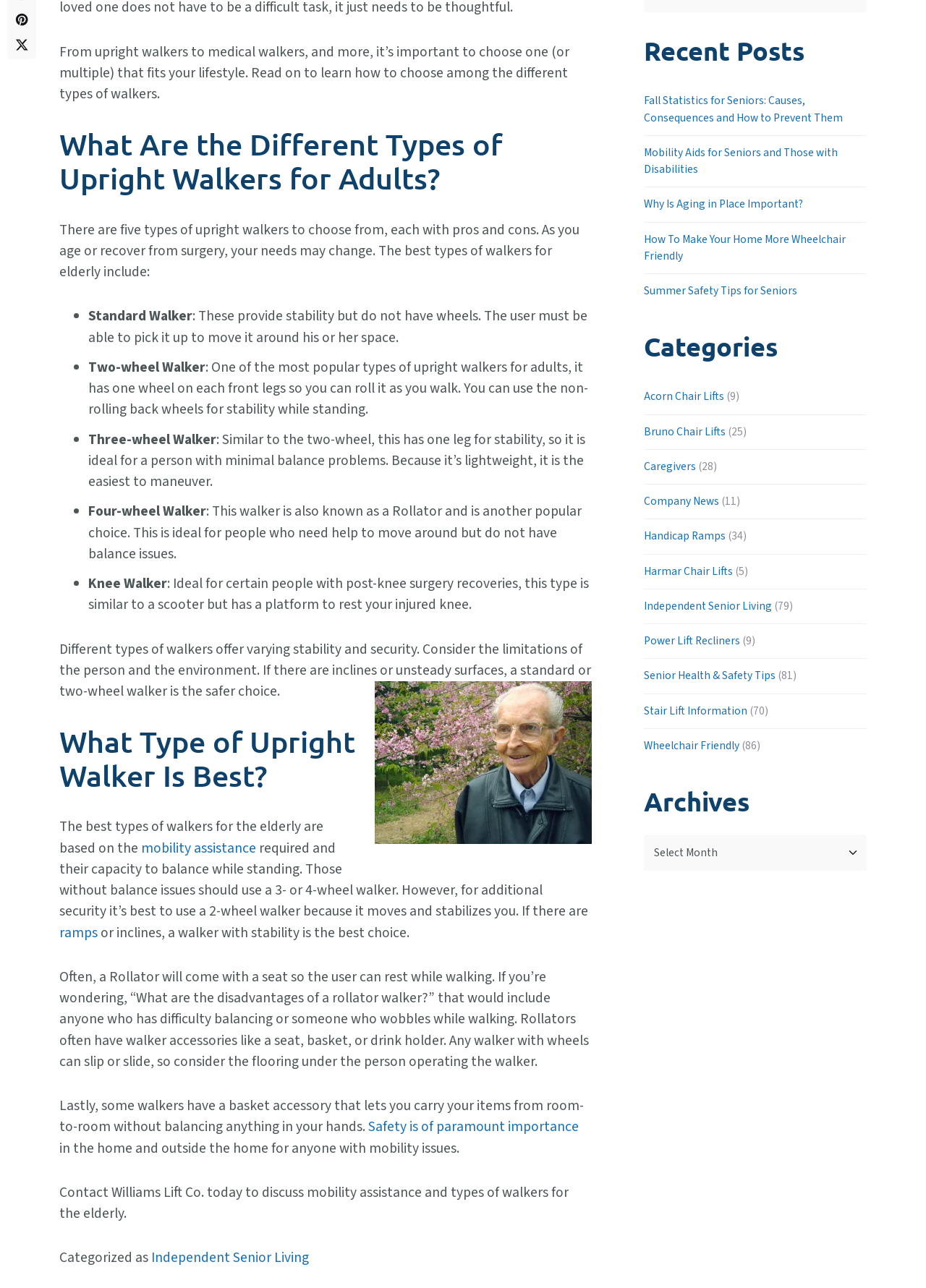Based on the description "Senior Health & Safety Tips", find the bounding box of the specified UI element.

[0.695, 0.512, 0.837, 0.538]